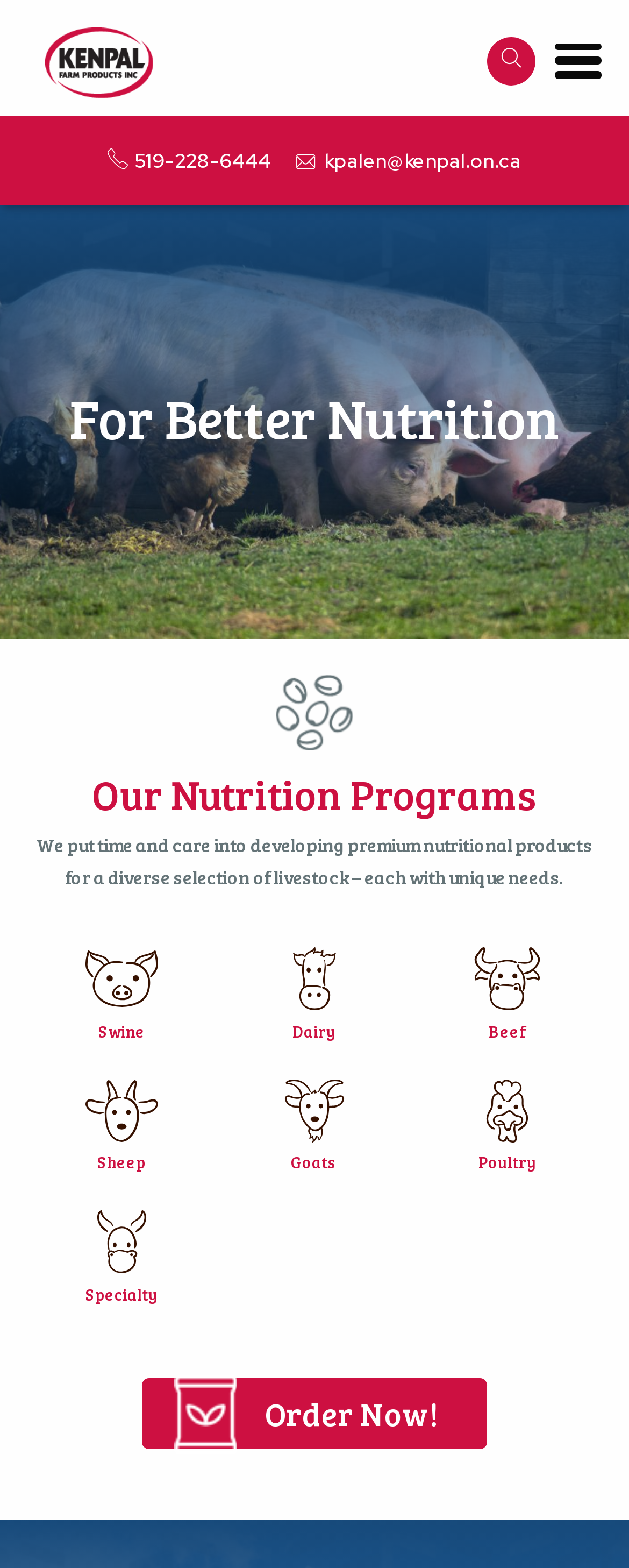Locate the bounding box coordinates of the element you need to click to accomplish the task described by this instruction: "Order products now".

[0.226, 0.879, 0.774, 0.924]